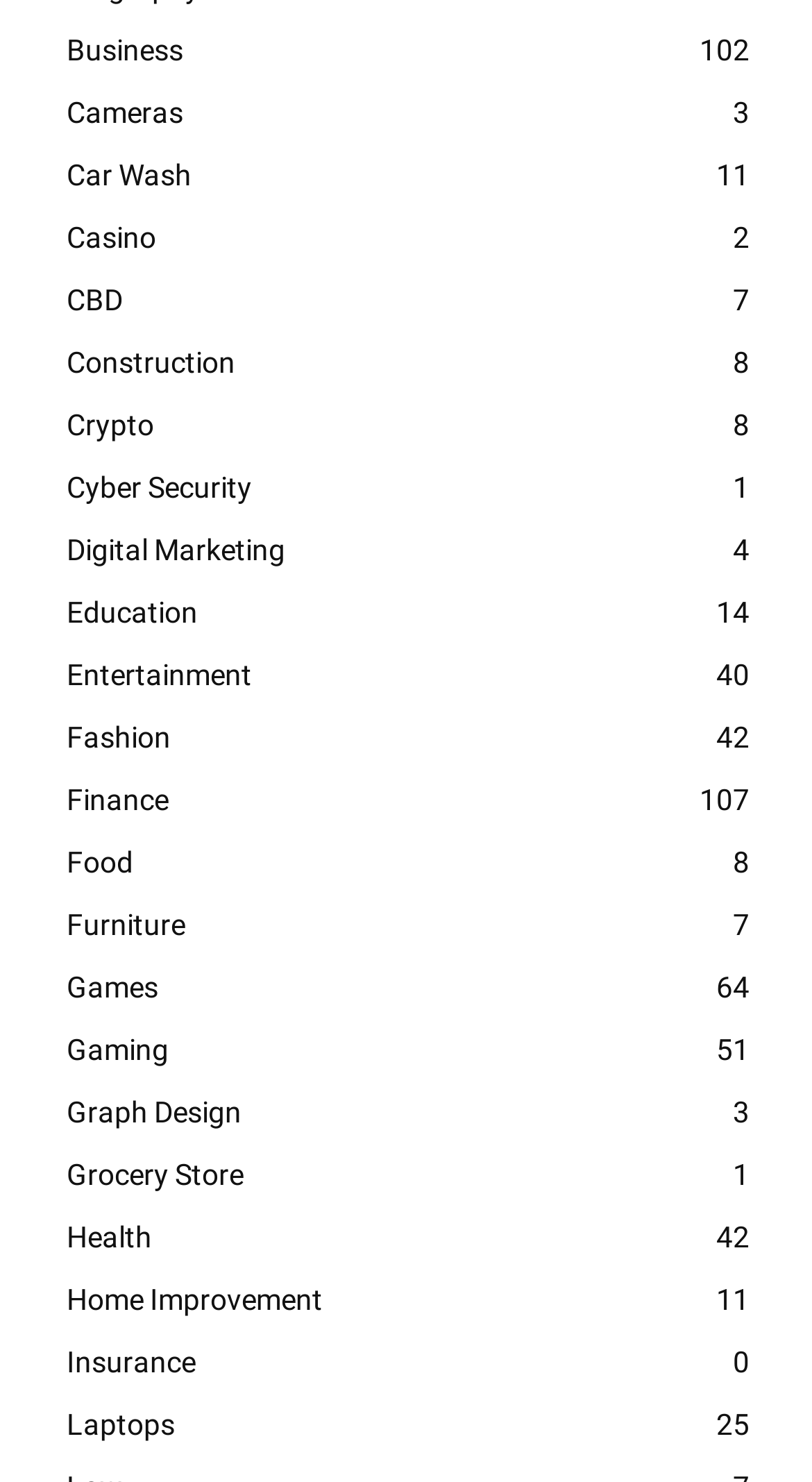Please determine the bounding box coordinates of the element to click on in order to accomplish the following task: "Check out the Health category". Ensure the coordinates are four float numbers ranging from 0 to 1, i.e., [left, top, right, bottom].

[0.051, 0.814, 0.949, 0.856]